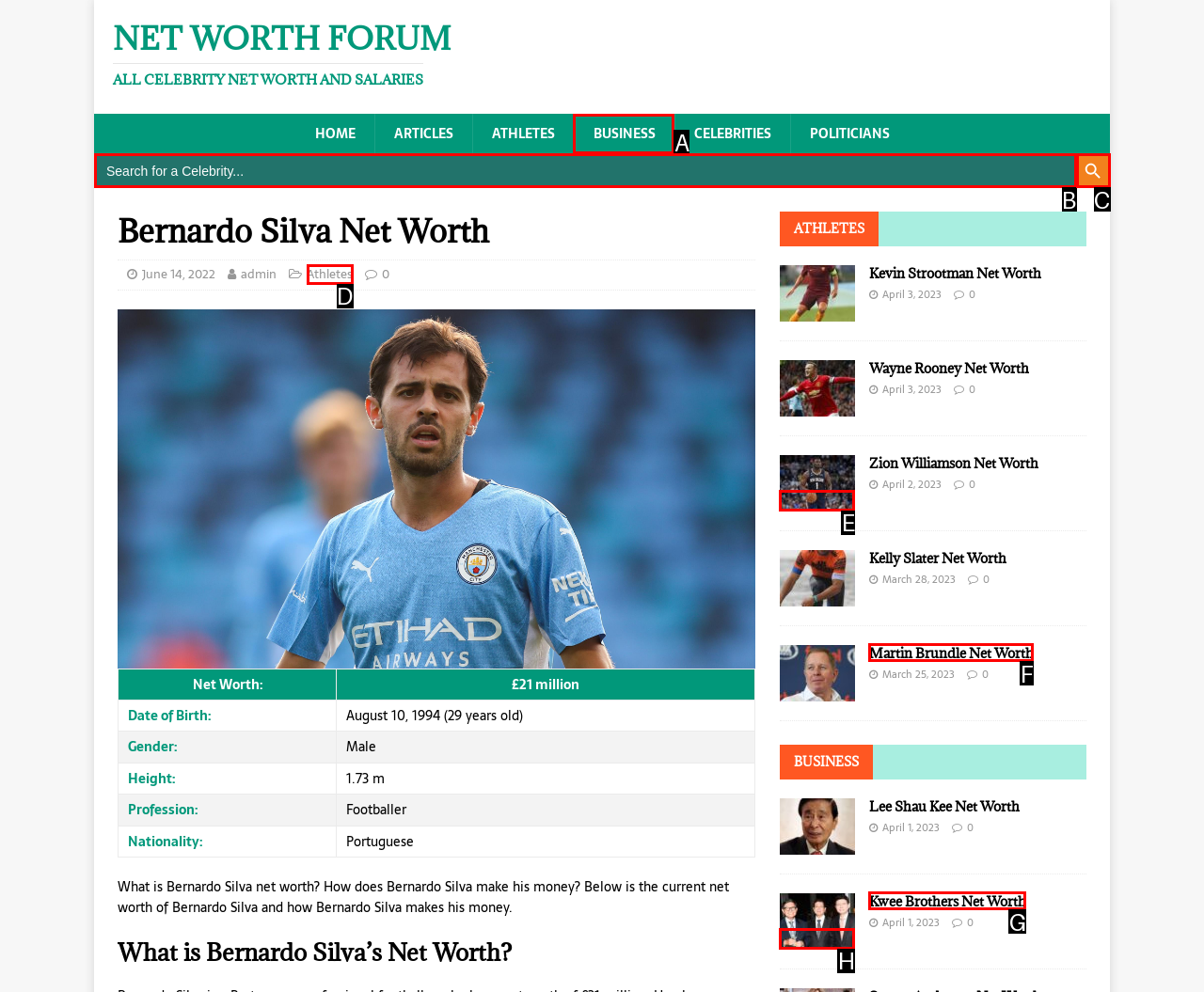Based on the description: Search Button, find the HTML element that matches it. Provide your answer as the letter of the chosen option.

C